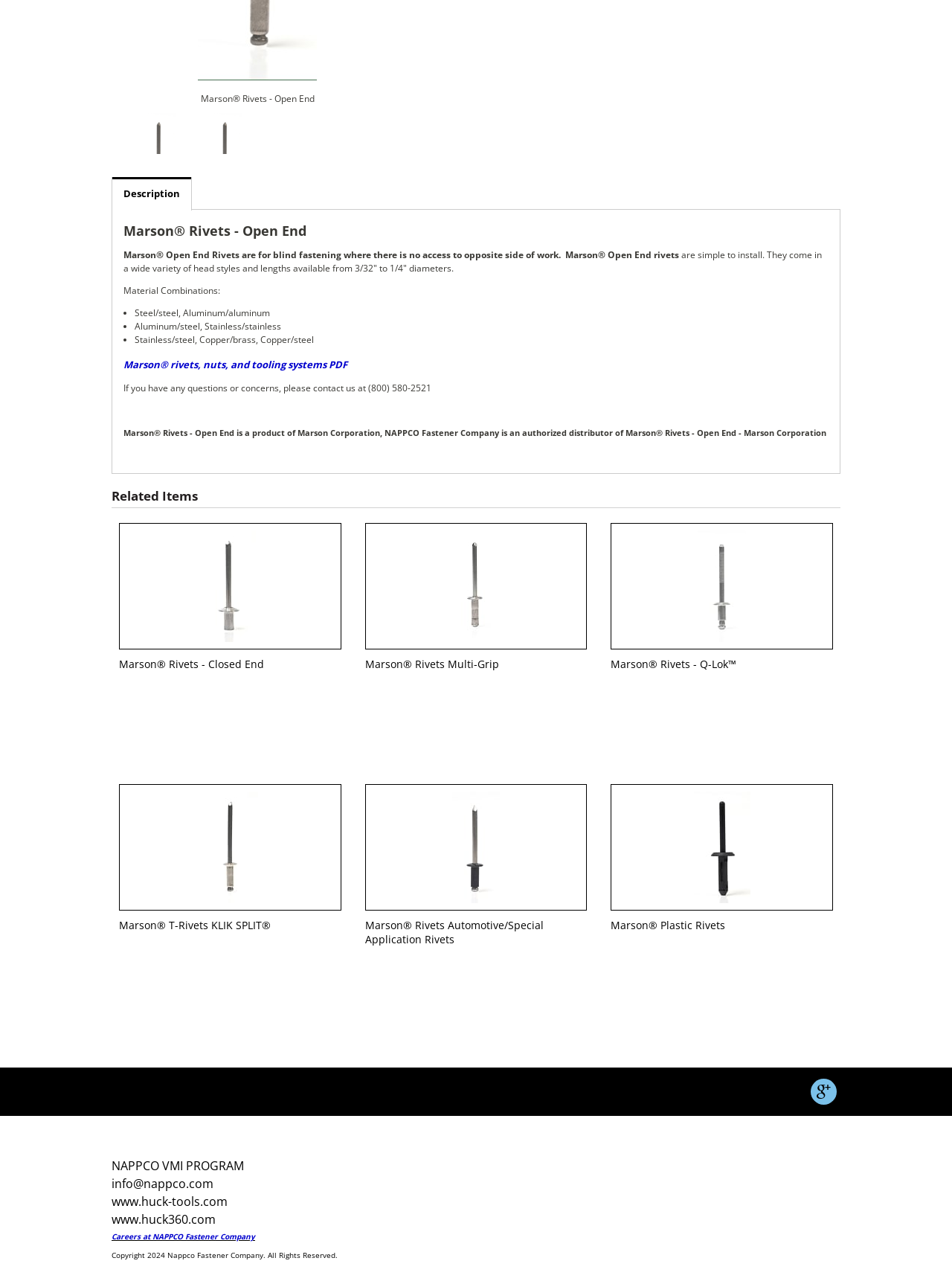Based on the provided description, "Matt's Homepage", find the bounding box of the corresponding UI element in the screenshot.

None